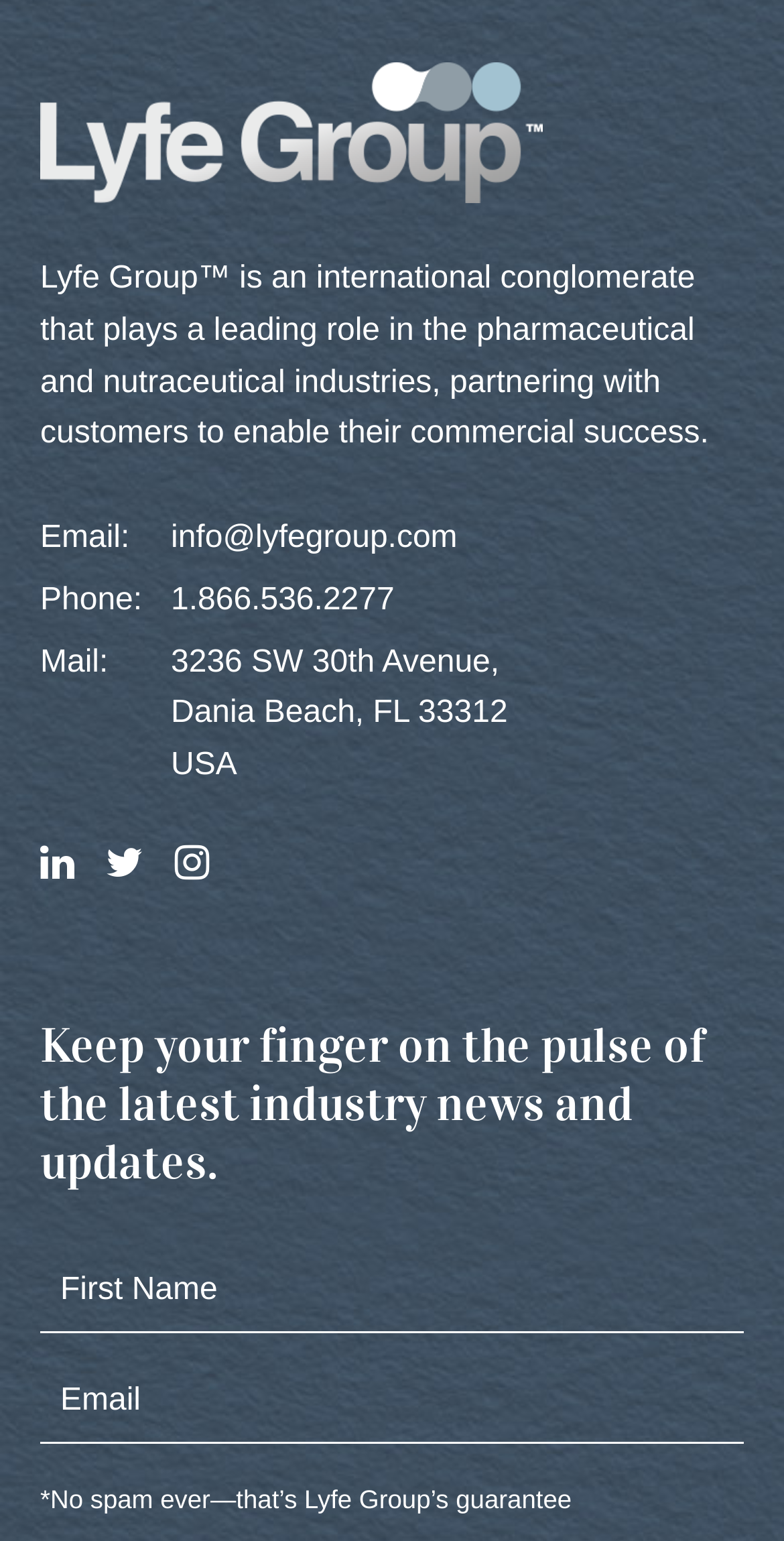Locate the UI element described as follows: "name="input_1" placeholder="First Name"". Return the bounding box coordinates as four float numbers between 0 and 1 in the order [left, top, right, bottom].

[0.051, 0.812, 0.949, 0.865]